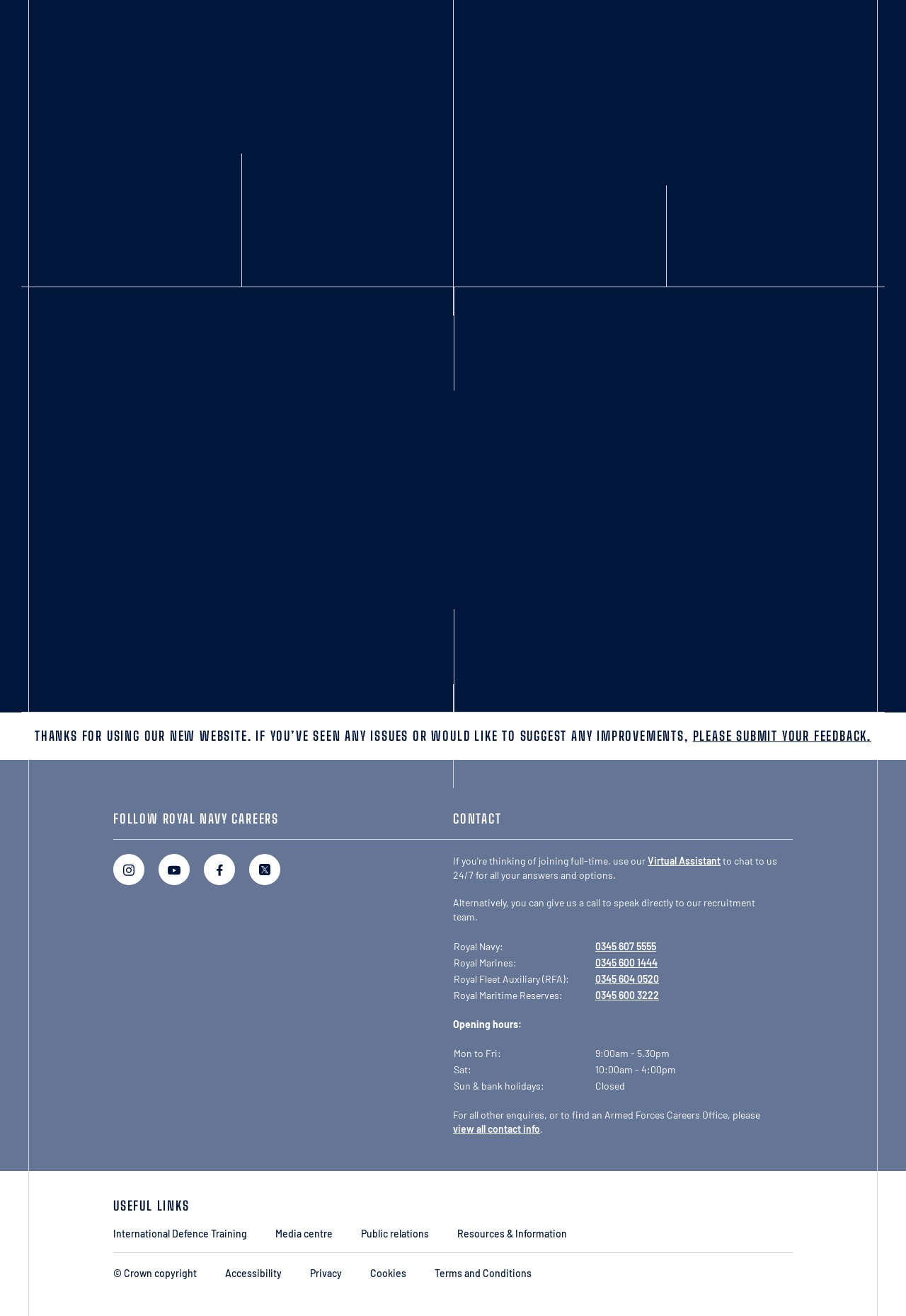Find the bounding box coordinates of the clickable element required to execute the following instruction: "Contact the Royal Navy". Provide the coordinates as four float numbers between 0 and 1, i.e., [left, top, right, bottom].

[0.715, 0.65, 0.795, 0.659]